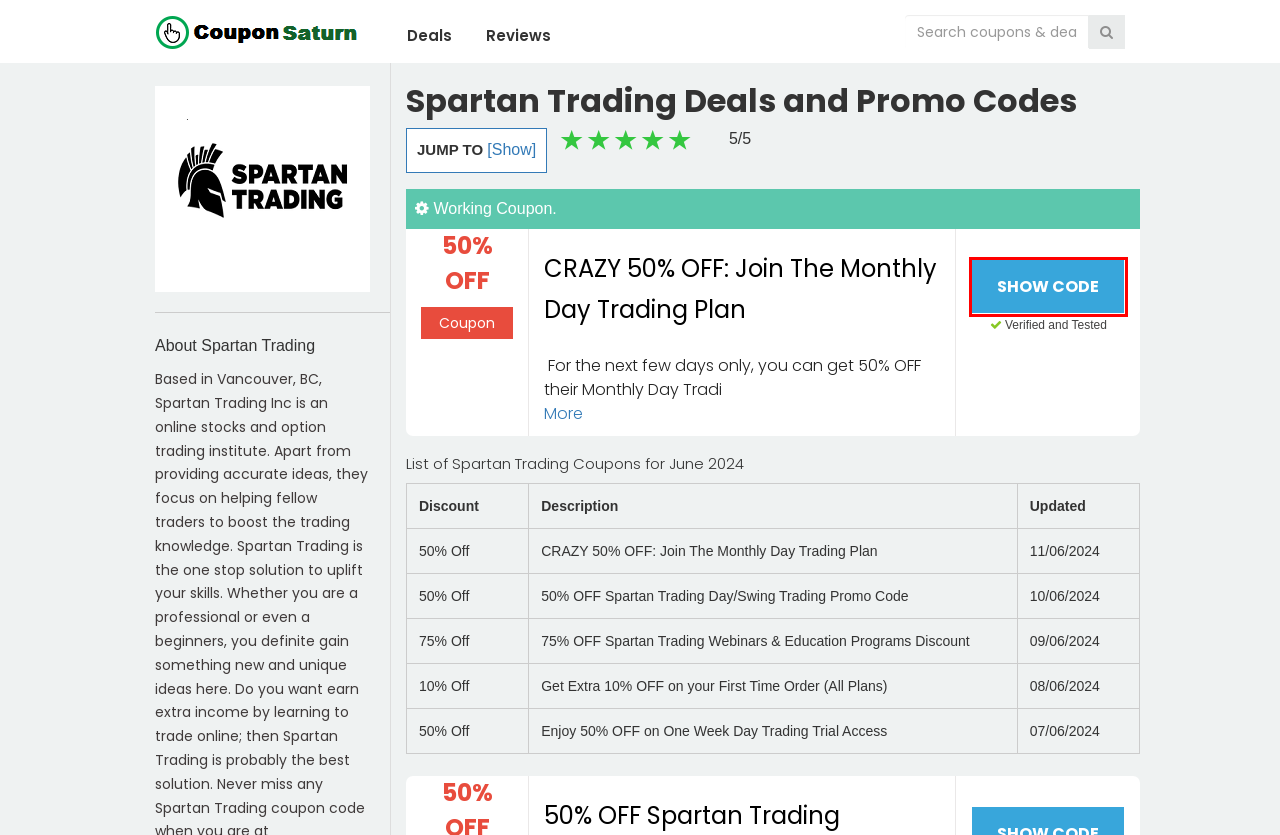A screenshot of a webpage is given with a red bounding box around a UI element. Choose the description that best matches the new webpage shown after clicking the element within the red bounding box. Here are the candidates:
A. Latest deals and discount coupons by CouponSaturn
B. Join Our Stock Chat Rooms | Spartan Trading - Day Traders Group
C. Download Holdem Manager 3 Coupons w/t ($100 Discount Code)
D. Coupon Saturn - Let's do justic with our coupon and discount codes!
E. [Free Trial] TrendSpider Coupons w/t (25% Off Discount Code)
F. Over 1000 Reviews For Trending Products by CouponSatrun
G. 40% Off IO Scout Coupon Code with Free Trial (Guaranteed Offer)
H. Working The5ers Coupons (31% OFF Discount Codes)

B